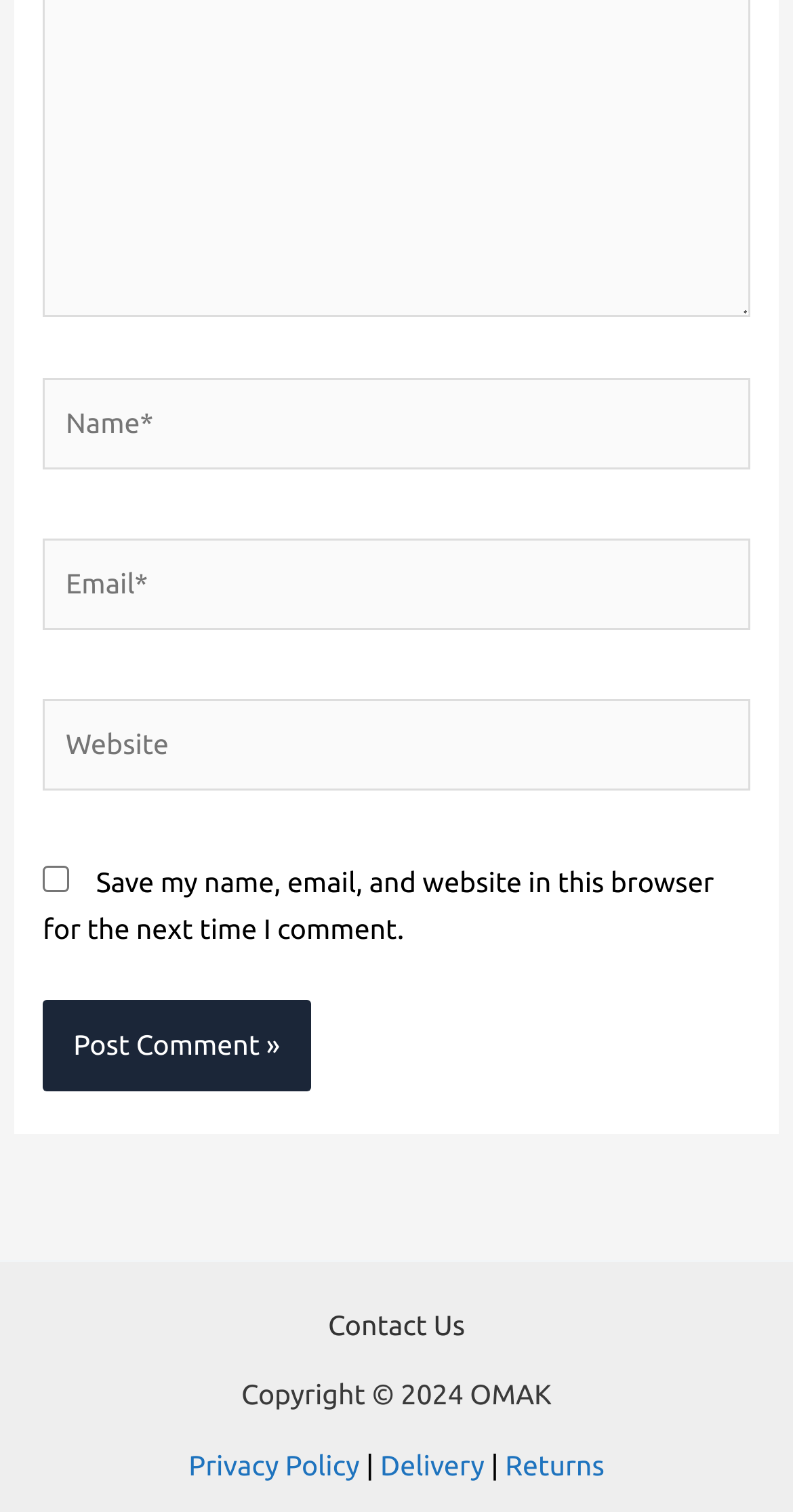What is the text of the copyright notice?
Look at the image and respond with a single word or a short phrase.

Copyright © 2024 OMAK